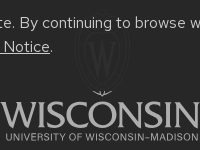Where is the logo located on the webpage?
Look at the webpage screenshot and answer the question with a detailed explanation.

The logo is part of the website's footer, which is typically located at the bottom of the webpage, and is aimed at enhancing user experience while maintaining compliance with privacy regulations.